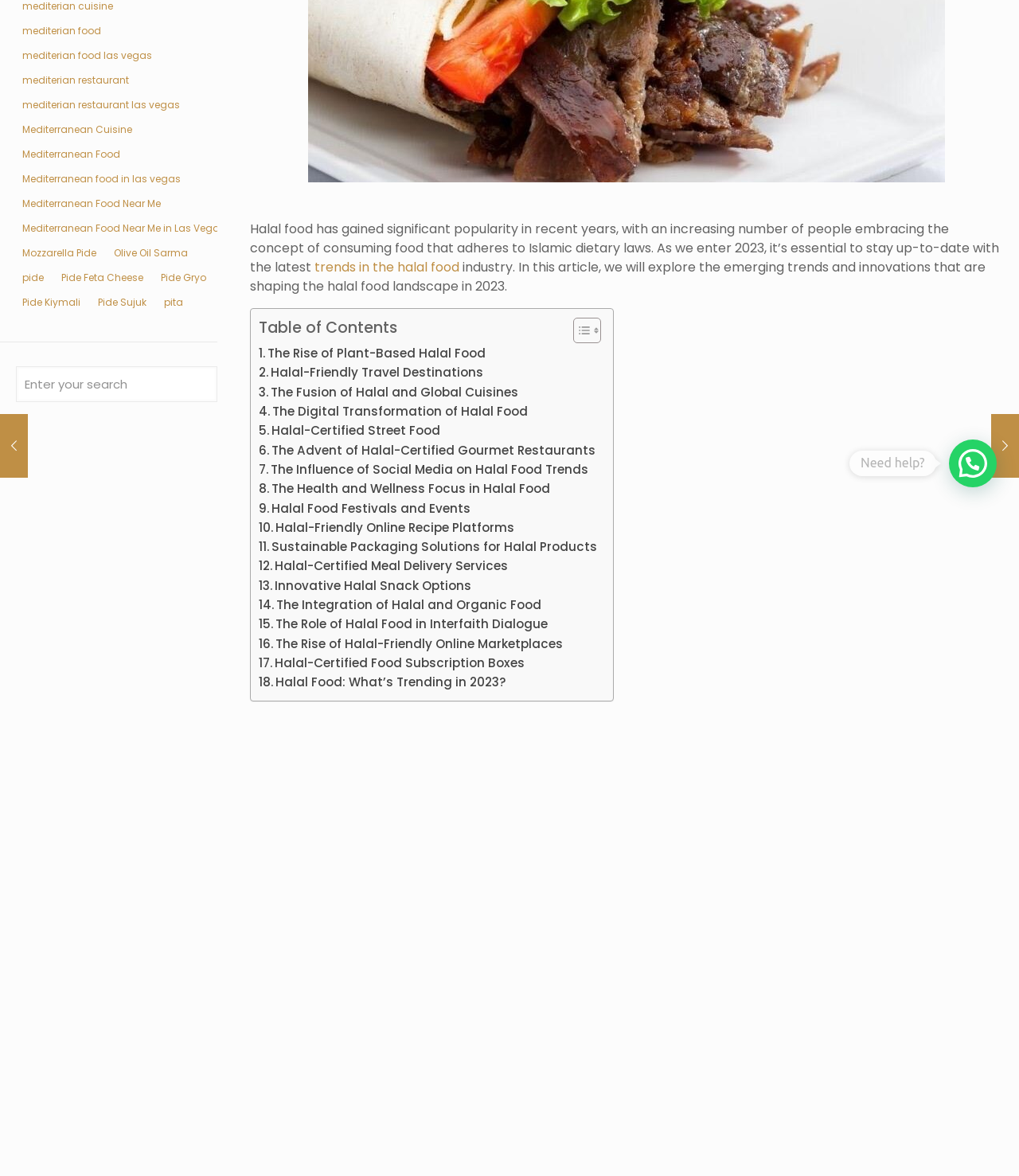Give the bounding box coordinates for the element described by: "Olive Oil Sarma".

[0.105, 0.208, 0.191, 0.223]